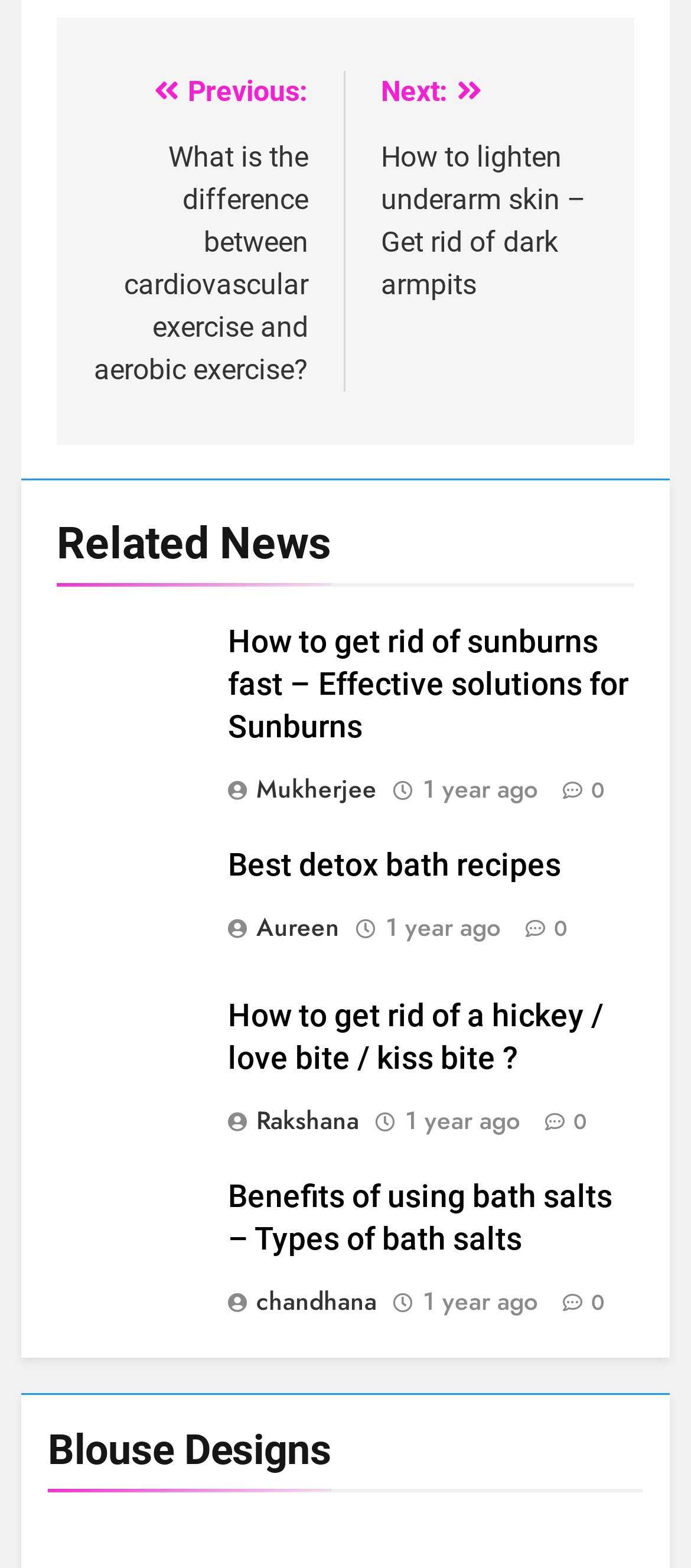Who wrote the second article? Based on the screenshot, please respond with a single word or phrase.

Aureen